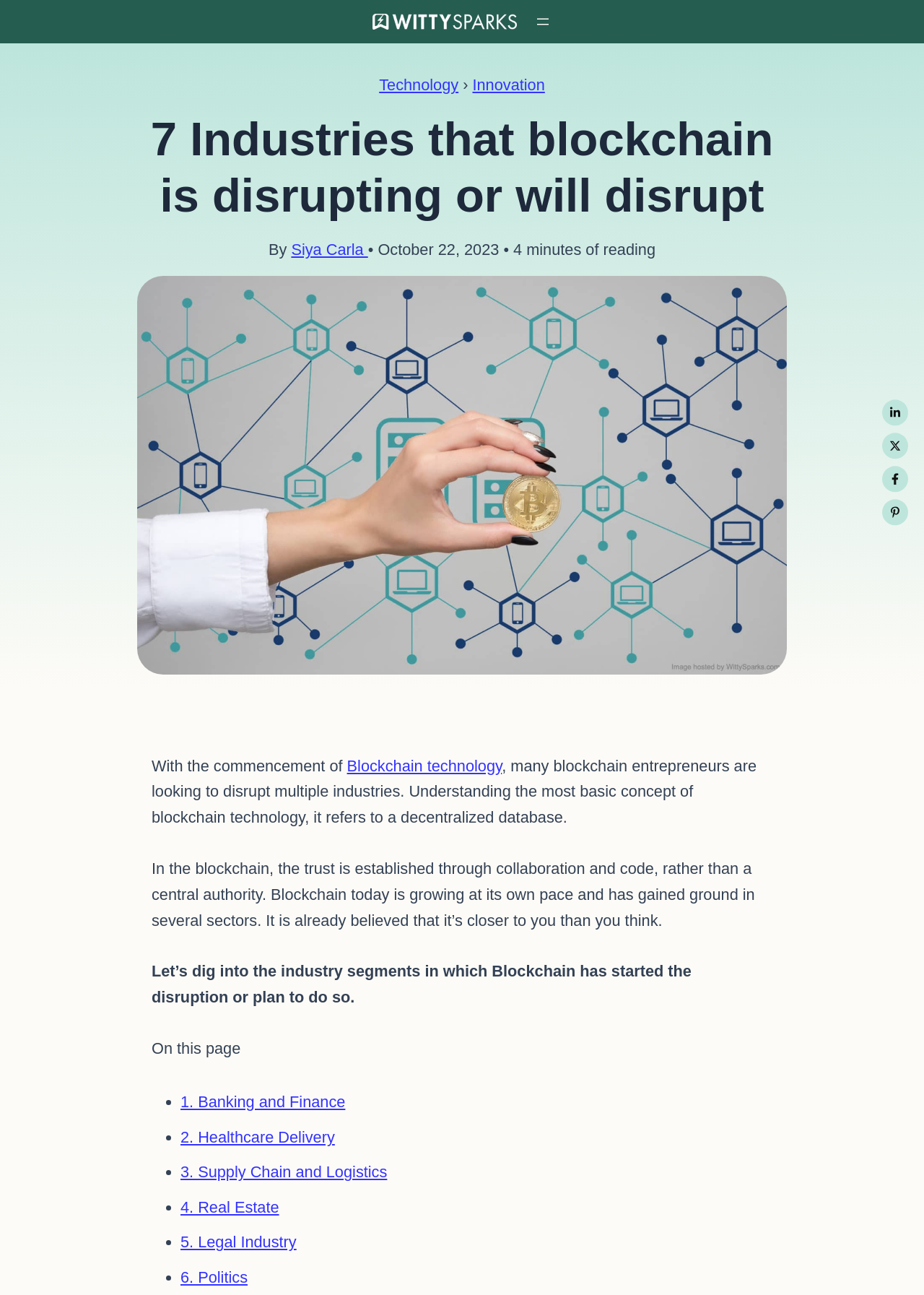What is the author of the article?
Utilize the information in the image to give a detailed answer to the question.

The author of the article can be found by looking at the text next to the 'By' keyword, which is 'Siya Carla'.